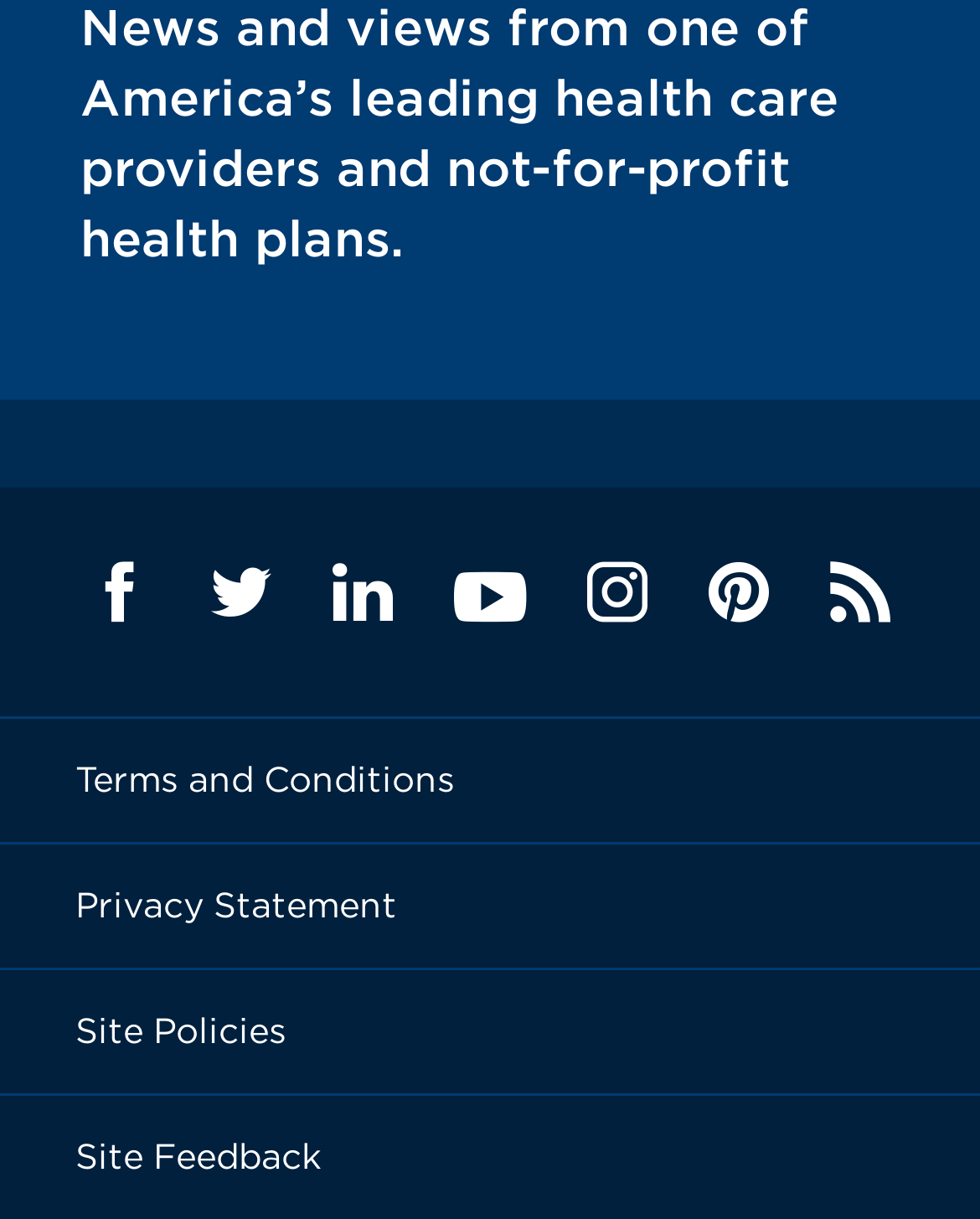Identify the bounding box for the UI element that is described as follows: "Twitter".

[0.215, 0.462, 0.277, 0.512]